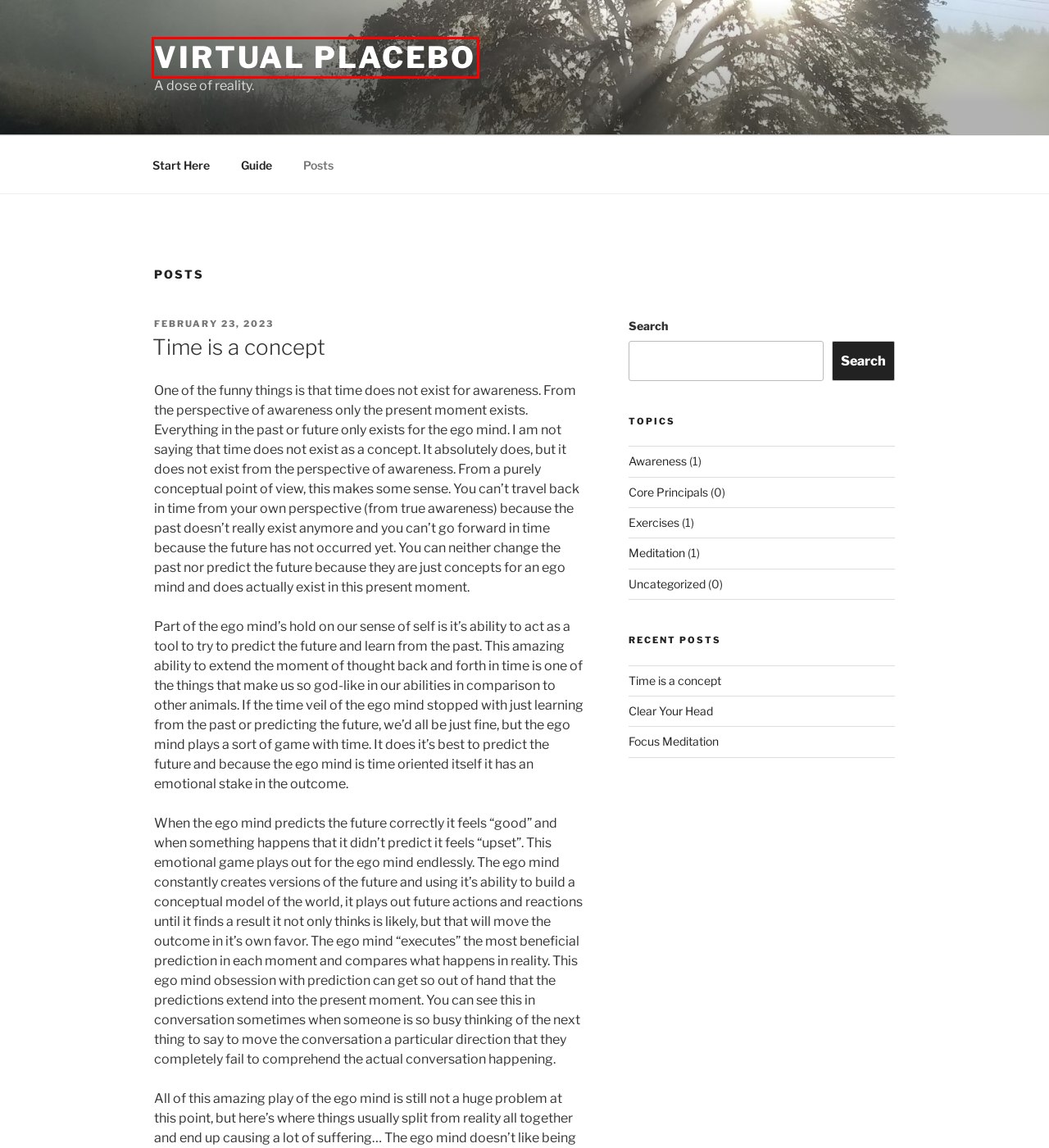Given a screenshot of a webpage with a red bounding box around a UI element, please identify the most appropriate webpage description that matches the new webpage after you click on the element. Here are the candidates:
A. Virtual Placebo – A dose of reality.
B. Privacy Policy – Virtual Placebo
C. Meditation – Virtual Placebo
D. Time is a concept – Virtual Placebo
E. Exercises – Virtual Placebo
F. Clear Your Head – Virtual Placebo
G. Awareness – Virtual Placebo
H. Focus Meditation – Virtual Placebo

A